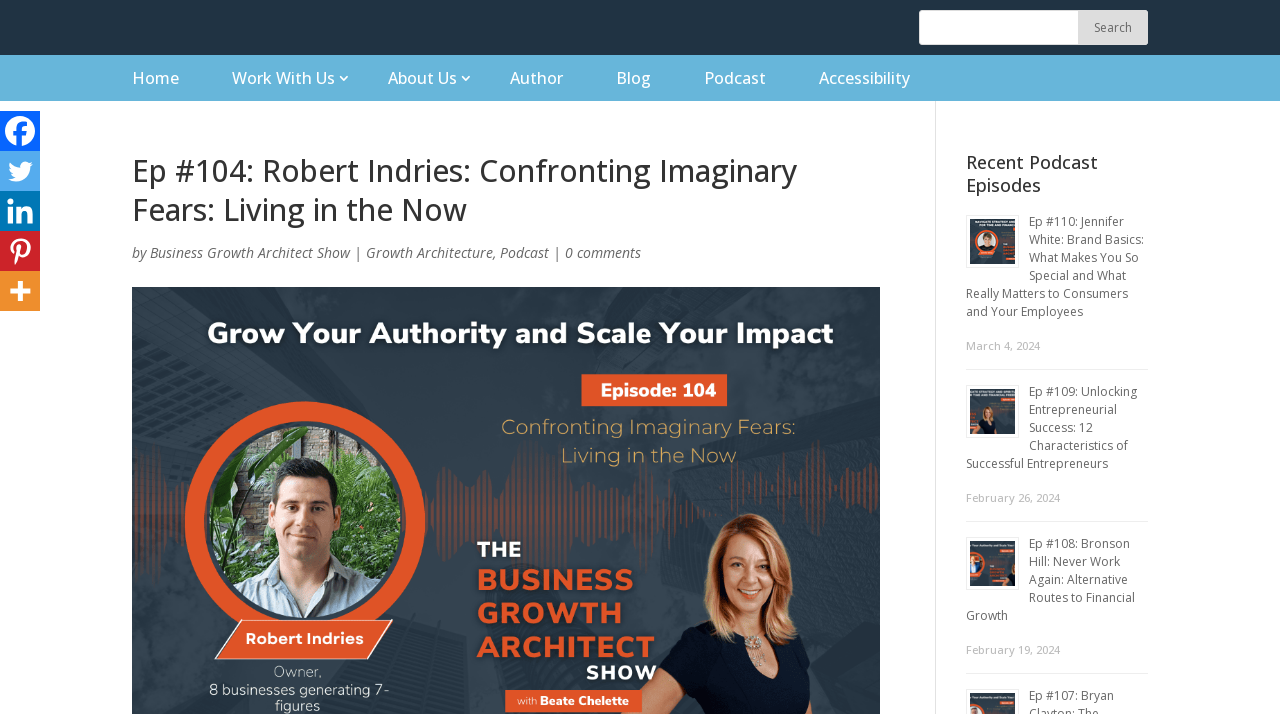Determine the bounding box coordinates of the region that needs to be clicked to achieve the task: "Go to the home page".

[0.103, 0.094, 0.14, 0.125]